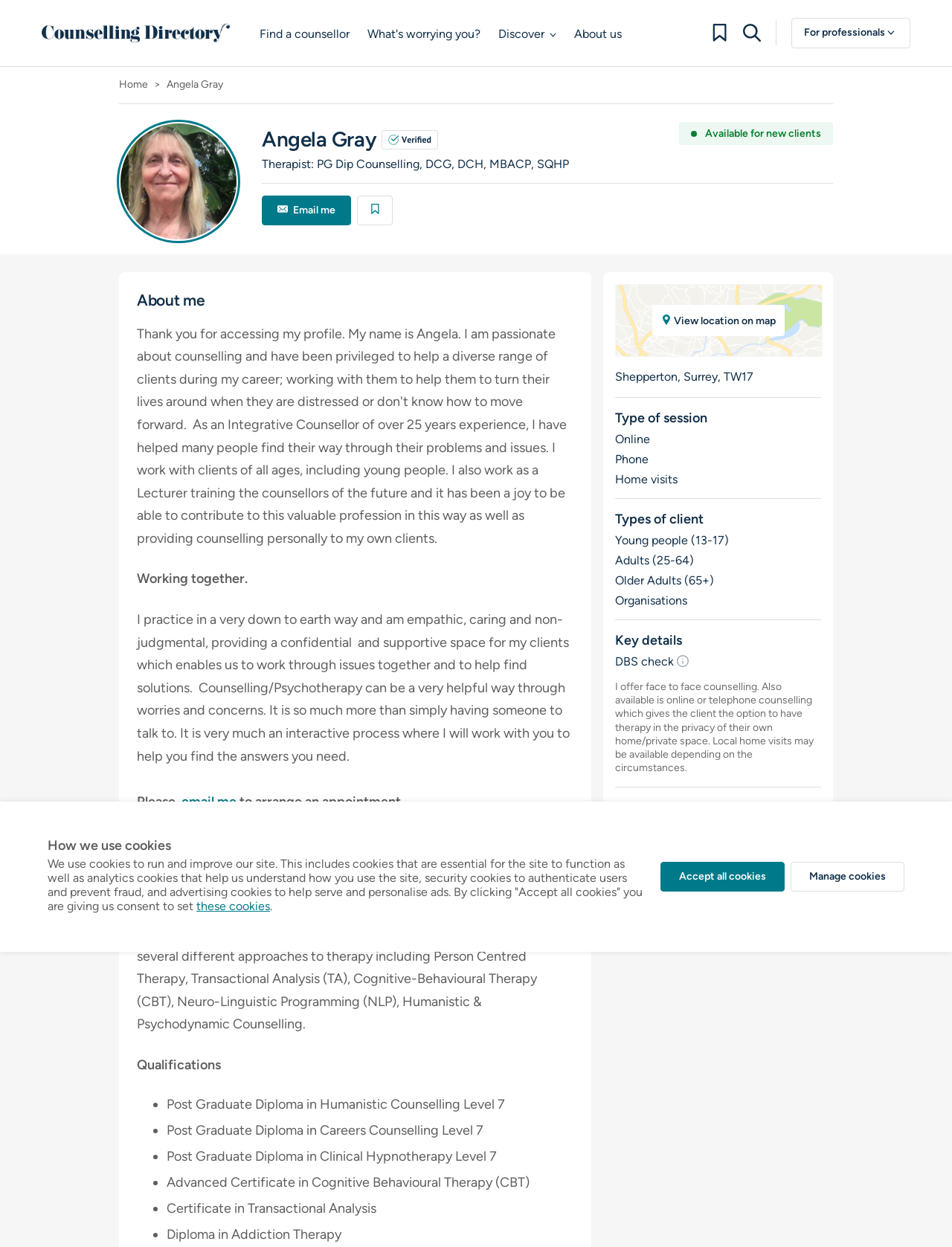Please identify the coordinates of the bounding box that should be clicked to fulfill this instruction: "Click the 'Email me' link".

[0.275, 0.157, 0.369, 0.181]